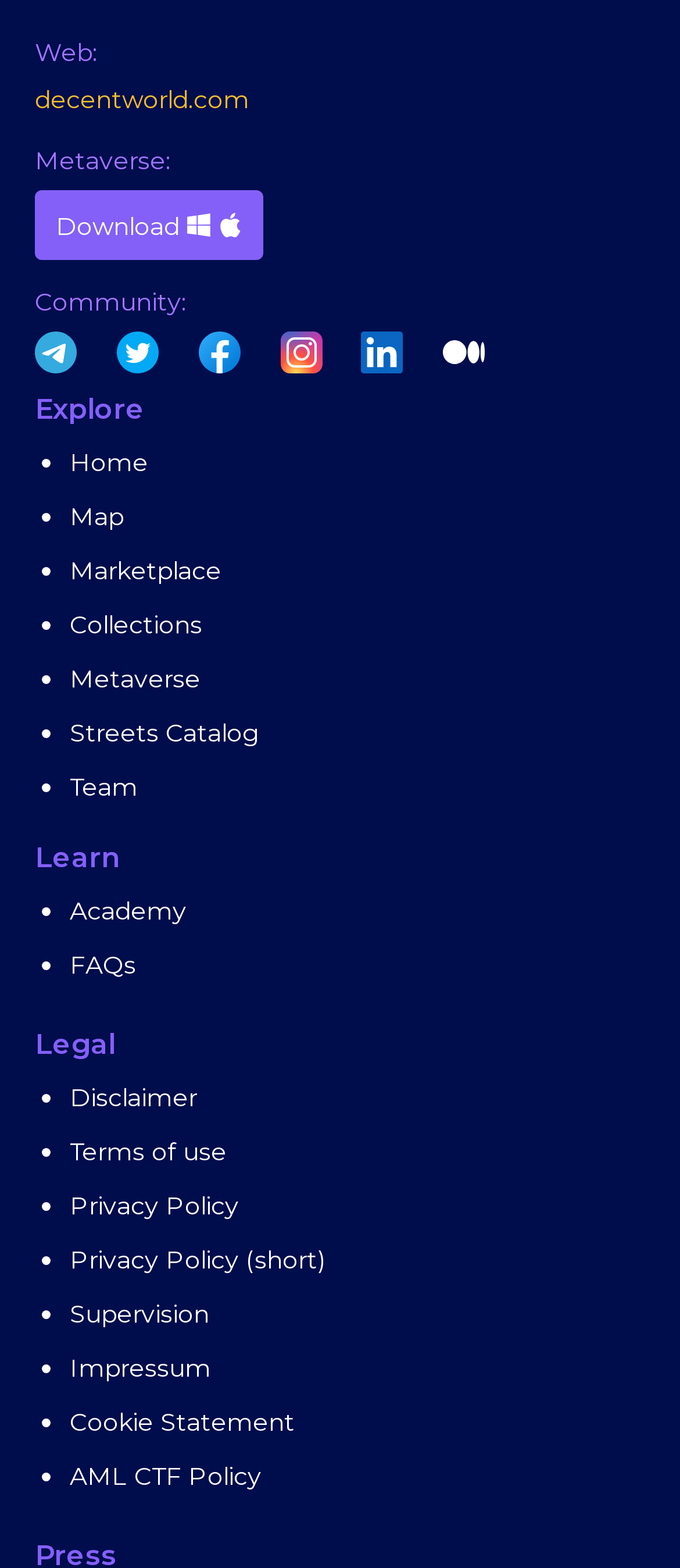Find the bounding box coordinates of the area to click in order to follow the instruction: "Click on the 'Download' button".

[0.051, 0.121, 0.387, 0.166]